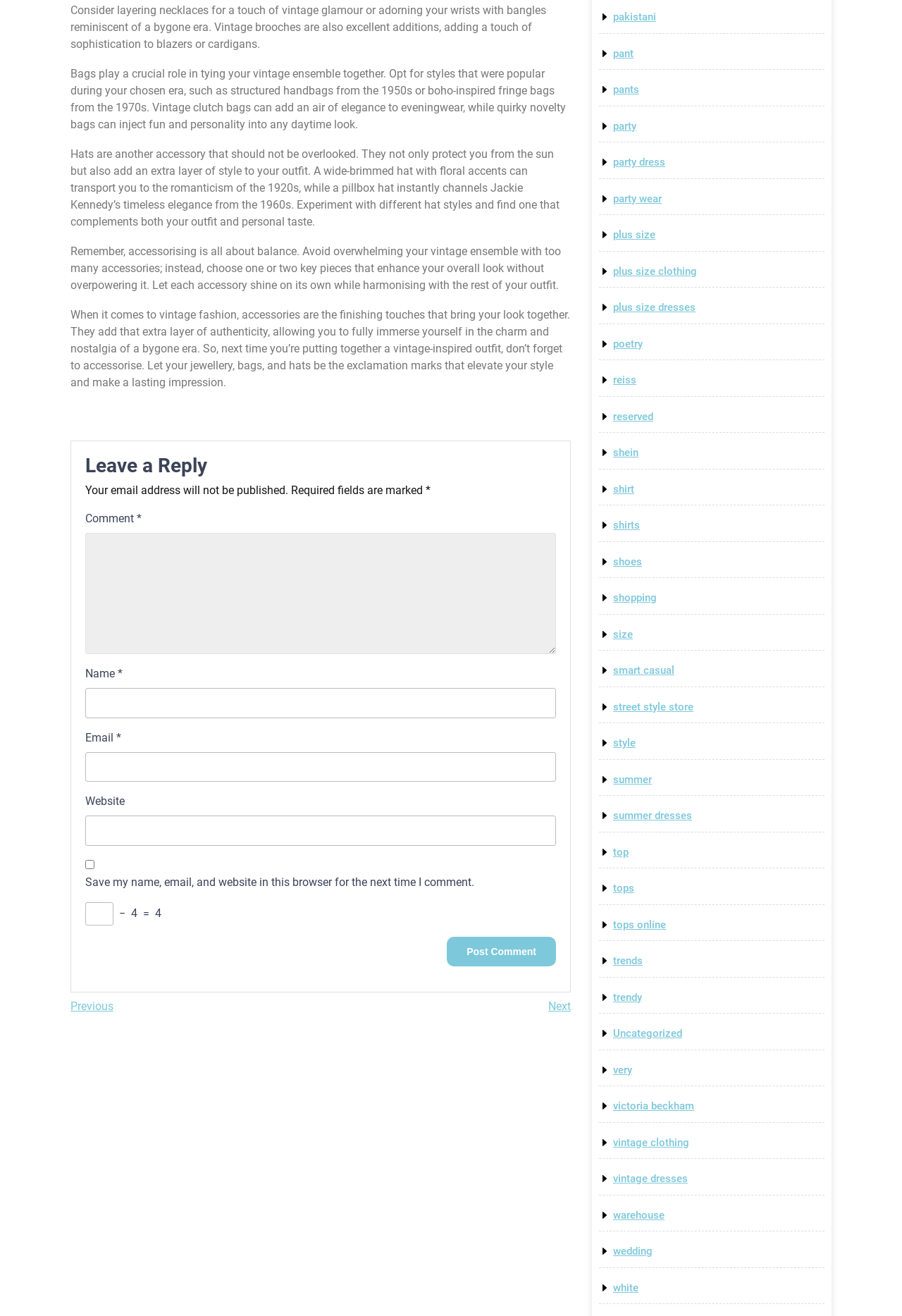What is the purpose of accessories in vintage fashion?
Ensure your answer is thorough and detailed.

According to the webpage, accessories are the finishing touches that bring a vintage look together, adding an extra layer of authenticity to the outfit. They help to fully immerse oneself in the charm and nostalgia of a bygone era.